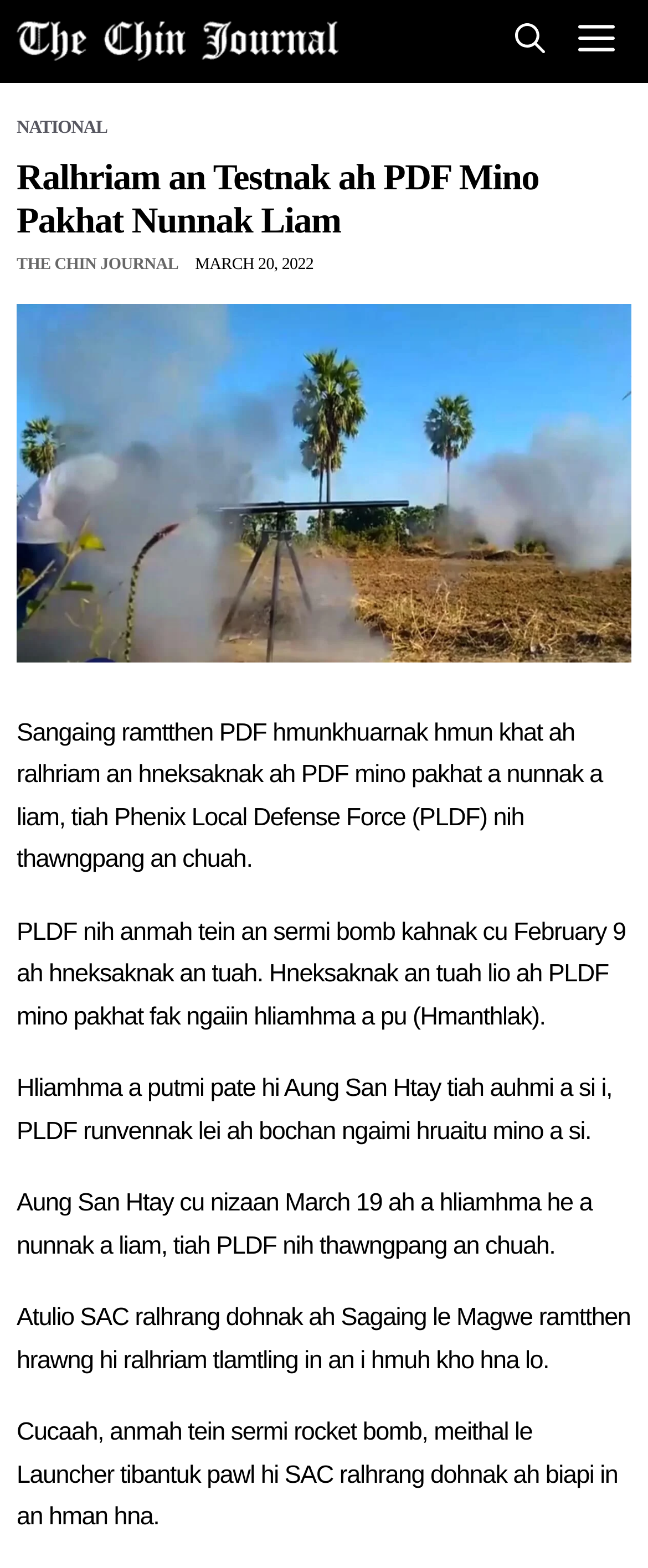Analyze the image and deliver a detailed answer to the question: What type of weapon is mentioned in the article?

The webpage mentions 'sermi rocket bomb' in the text, which is the type of weapon mentioned in the article.